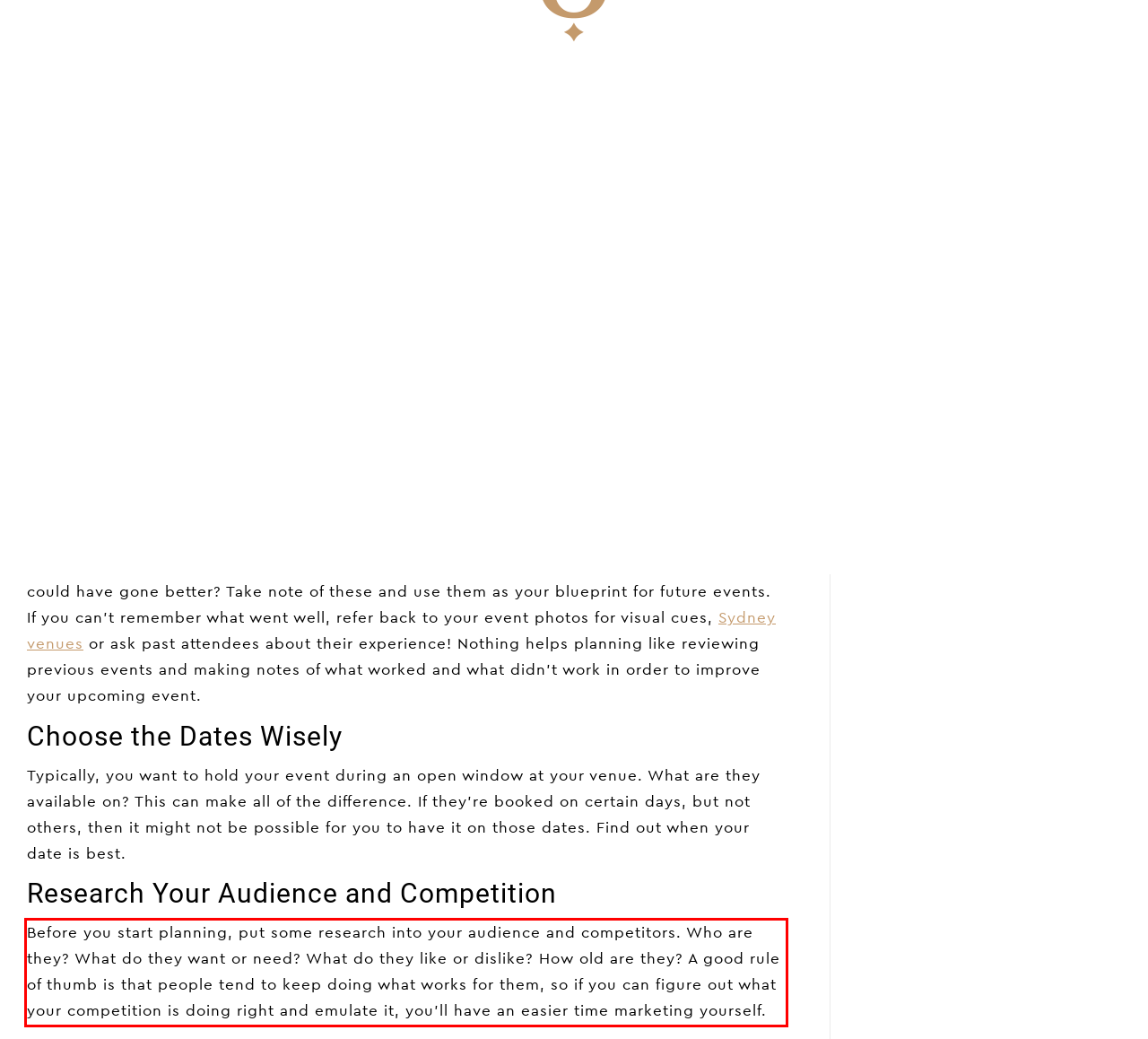You are given a screenshot showing a webpage with a red bounding box. Perform OCR to capture the text within the red bounding box.

Before you start planning, put some research into your audience and competitors. Who are they? What do they want or need? What do they like or dislike? How old are they? A good rule of thumb is that people tend to keep doing what works for them, so if you can figure out what your competition is doing right and emulate it, you’ll have an easier time marketing yourself.